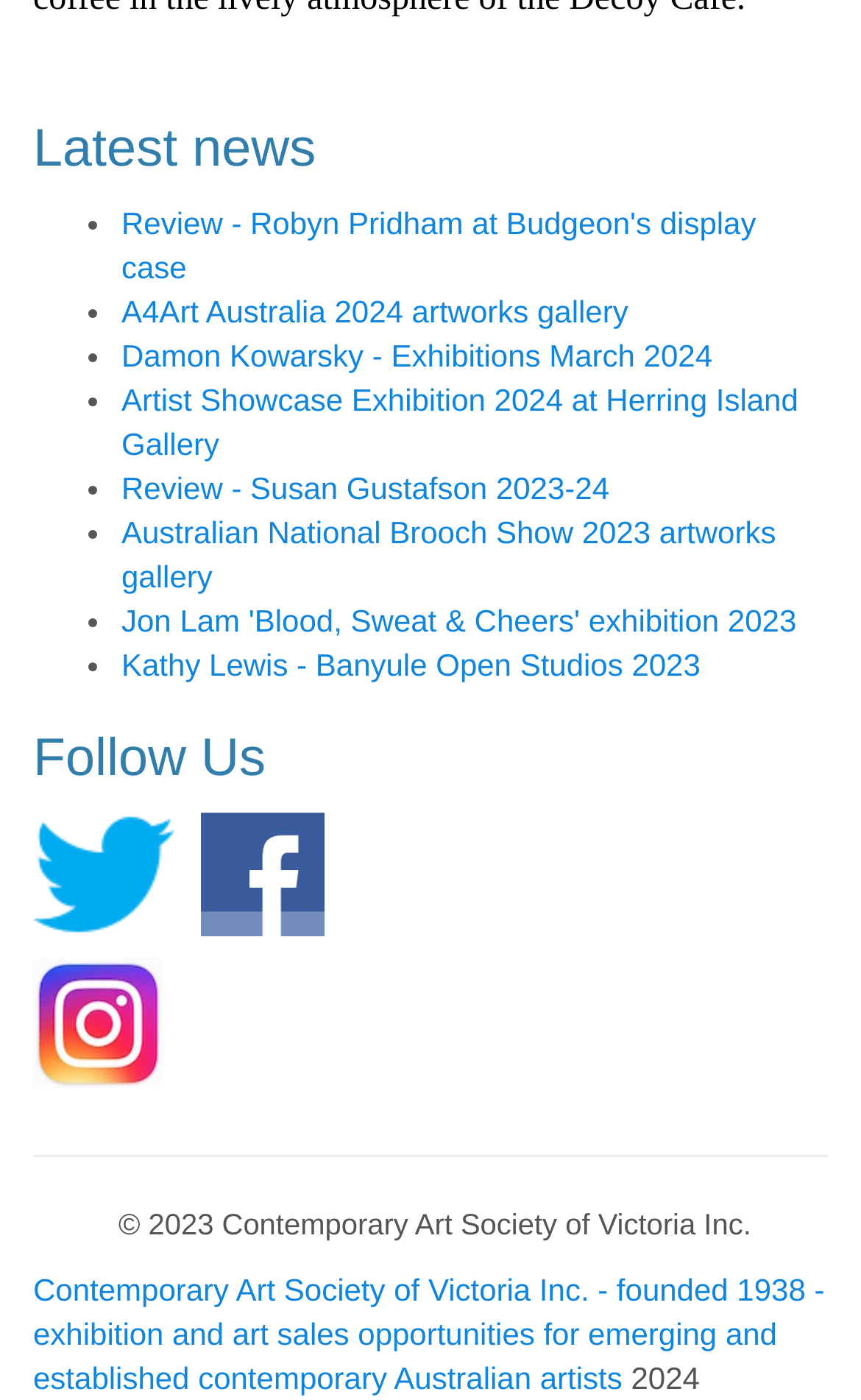Locate the bounding box of the UI element described in the following text: "title="Follow us on Instagram"".

[0.038, 0.716, 0.19, 0.741]